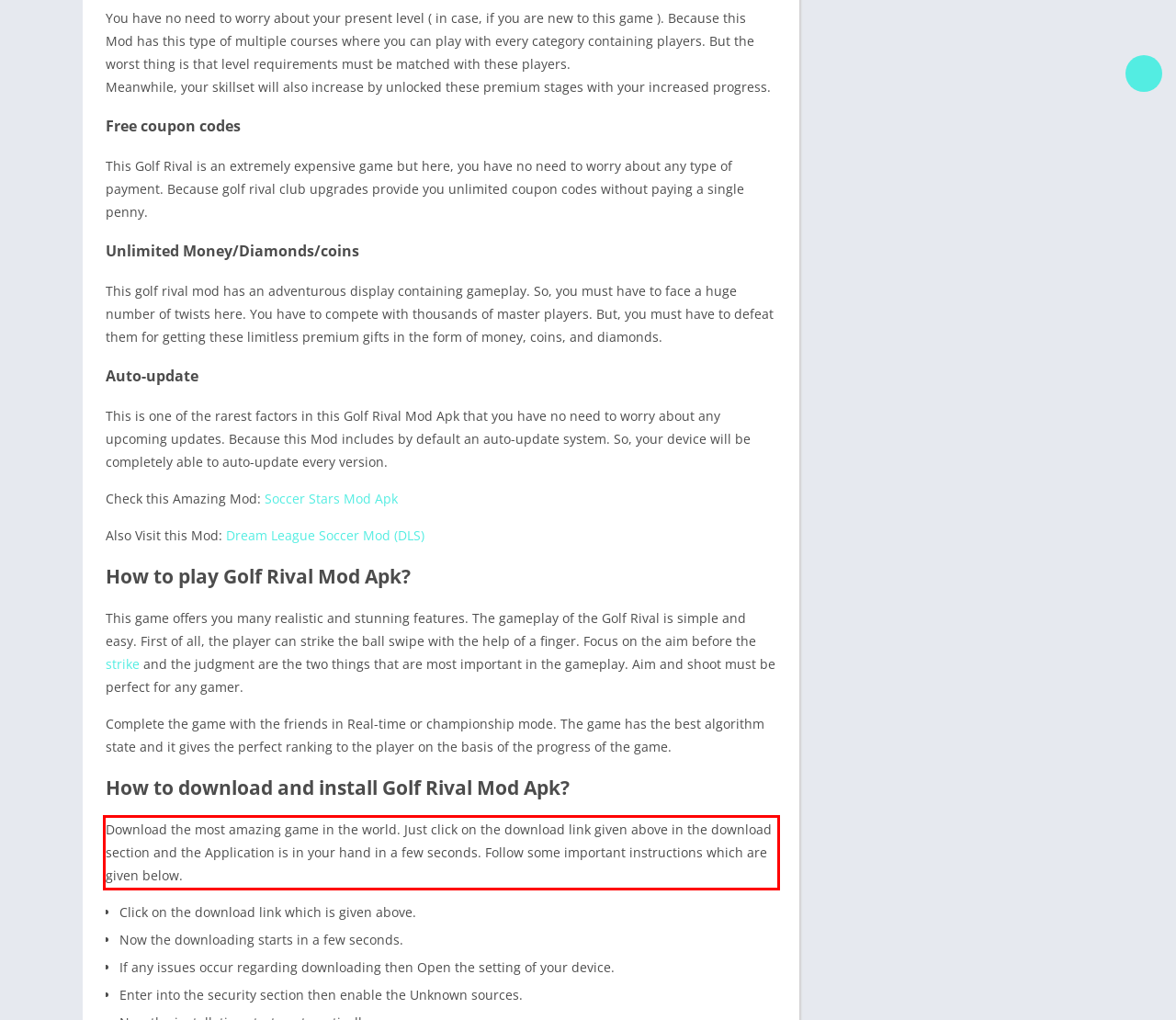Identify and transcribe the text content enclosed by the red bounding box in the given screenshot.

Download the most amazing game in the world. Just click on the download link given above in the download section and the Application is in your hand in a few seconds. Follow some important instructions which are given below.